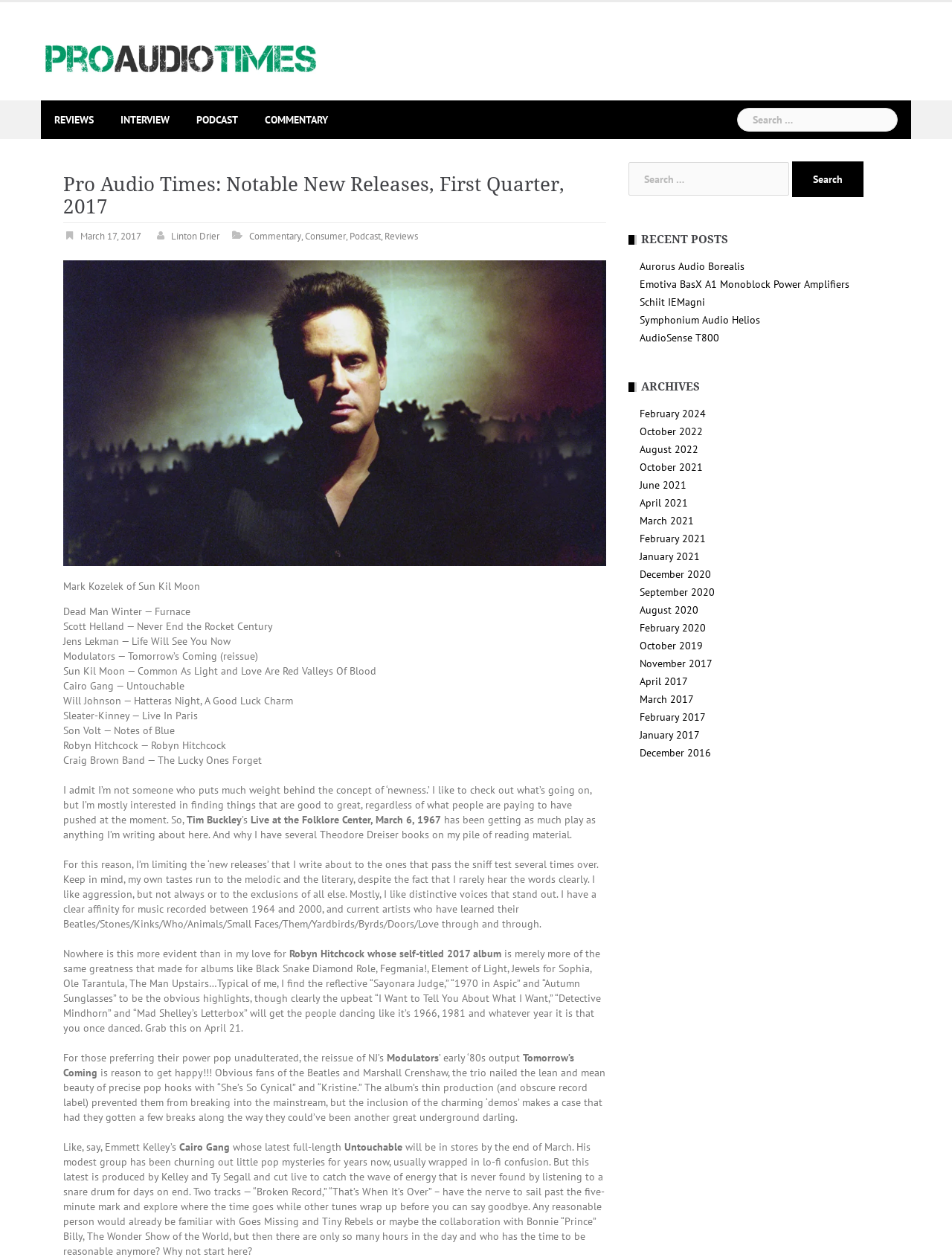For the following element description, predict the bounding box coordinates in the format (top-left x, top-left y, bottom-right x, bottom-right y). All values should be floating point numbers between 0 and 1. Description: Symphonium Audio Helios

[0.672, 0.249, 0.798, 0.259]